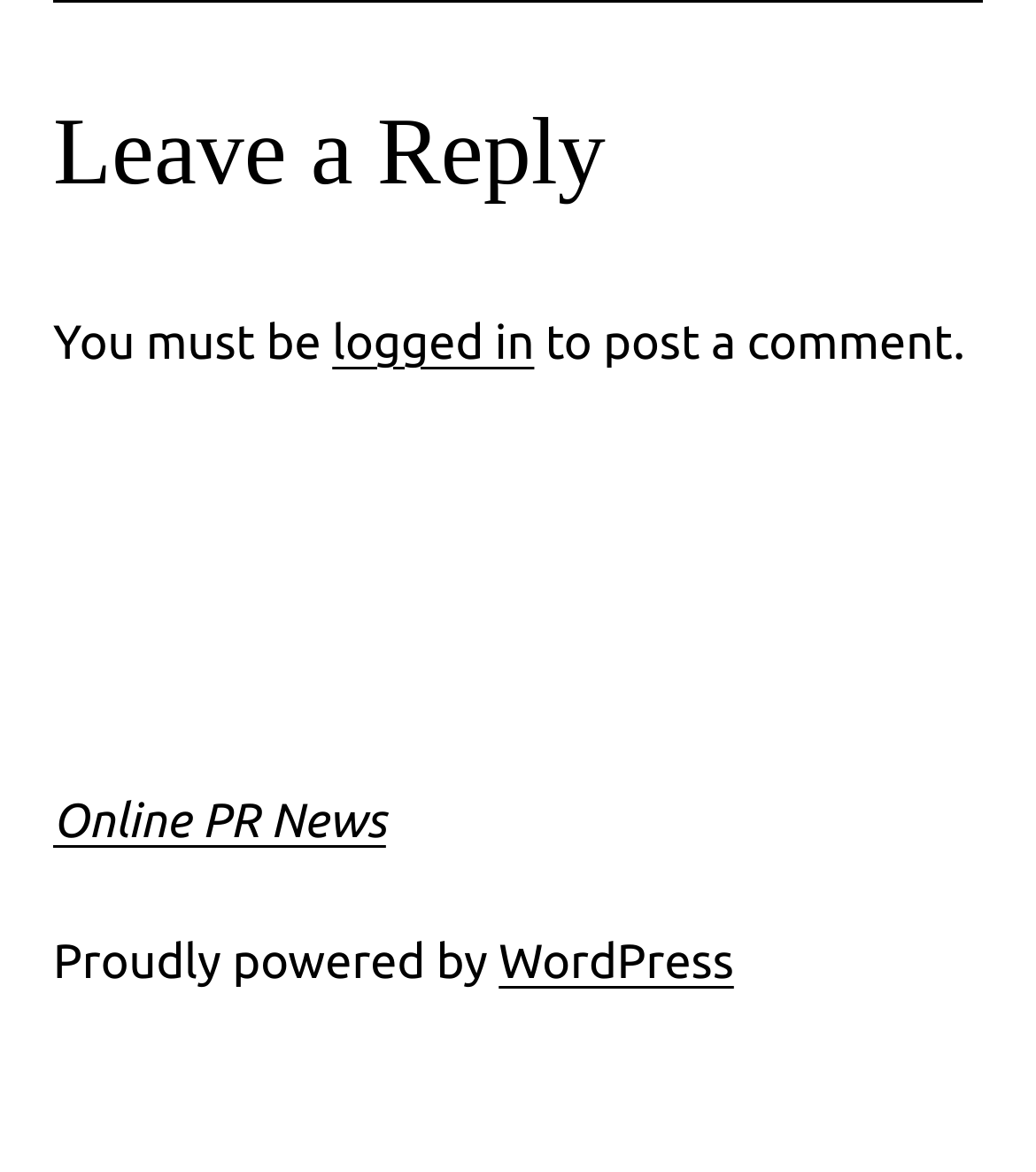Extract the bounding box coordinates for the HTML element that matches this description: "WordPress". The coordinates should be four float numbers between 0 and 1, i.e., [left, top, right, bottom].

[0.481, 0.799, 0.708, 0.844]